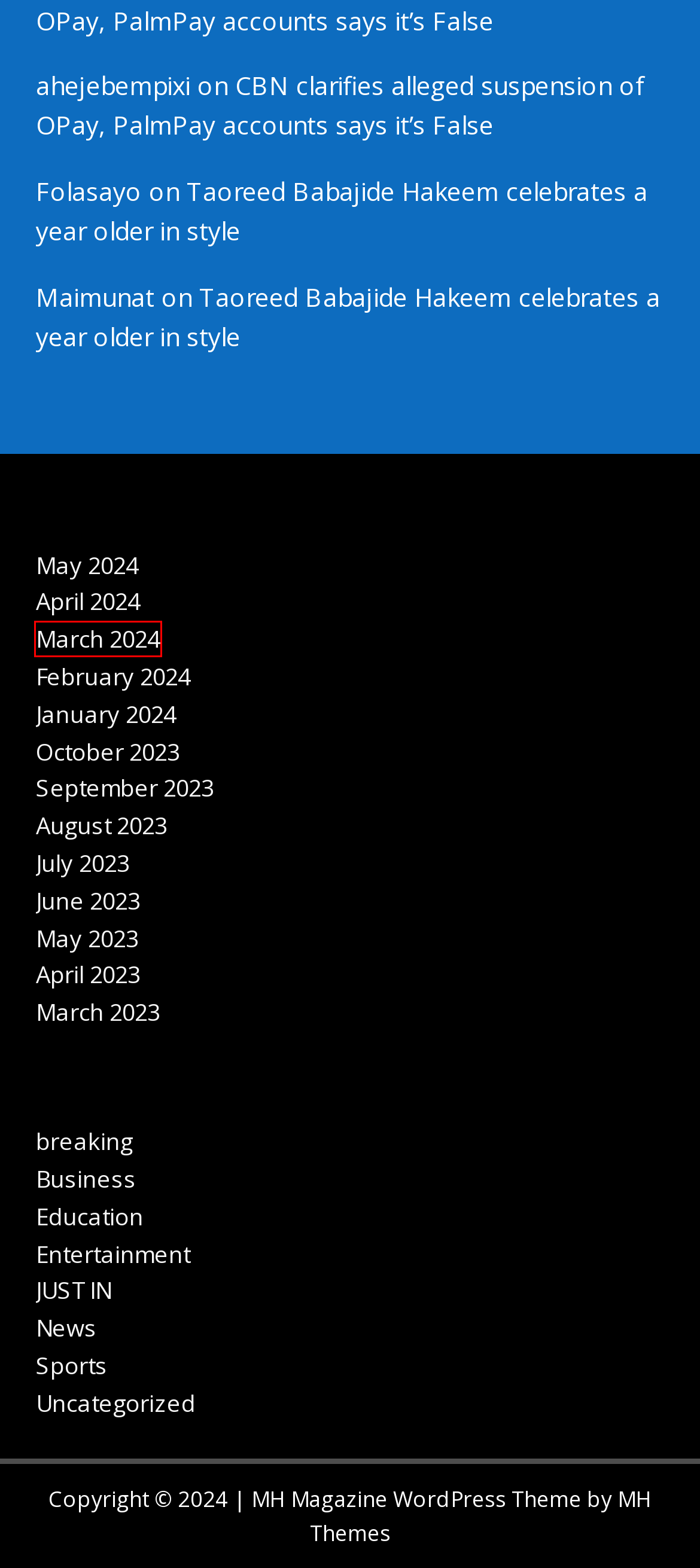You have a screenshot of a webpage with a red bounding box around an element. Identify the webpage description that best fits the new page that appears after clicking the selected element in the red bounding box. Here are the candidates:
A. MH Themes – Premium WordPress Themes
B. September 2023 – #1 News &  Entertainment Hub
C. JUST IN – #1 News &  Entertainment Hub
D. Sports – #1 News &  Entertainment Hub
E. Business – #1 News &  Entertainment Hub
F. July 2023 – #1 News &  Entertainment Hub
G. March 2024 – #1 News &  Entertainment Hub
H. May 2023 – #1 News &  Entertainment Hub

G